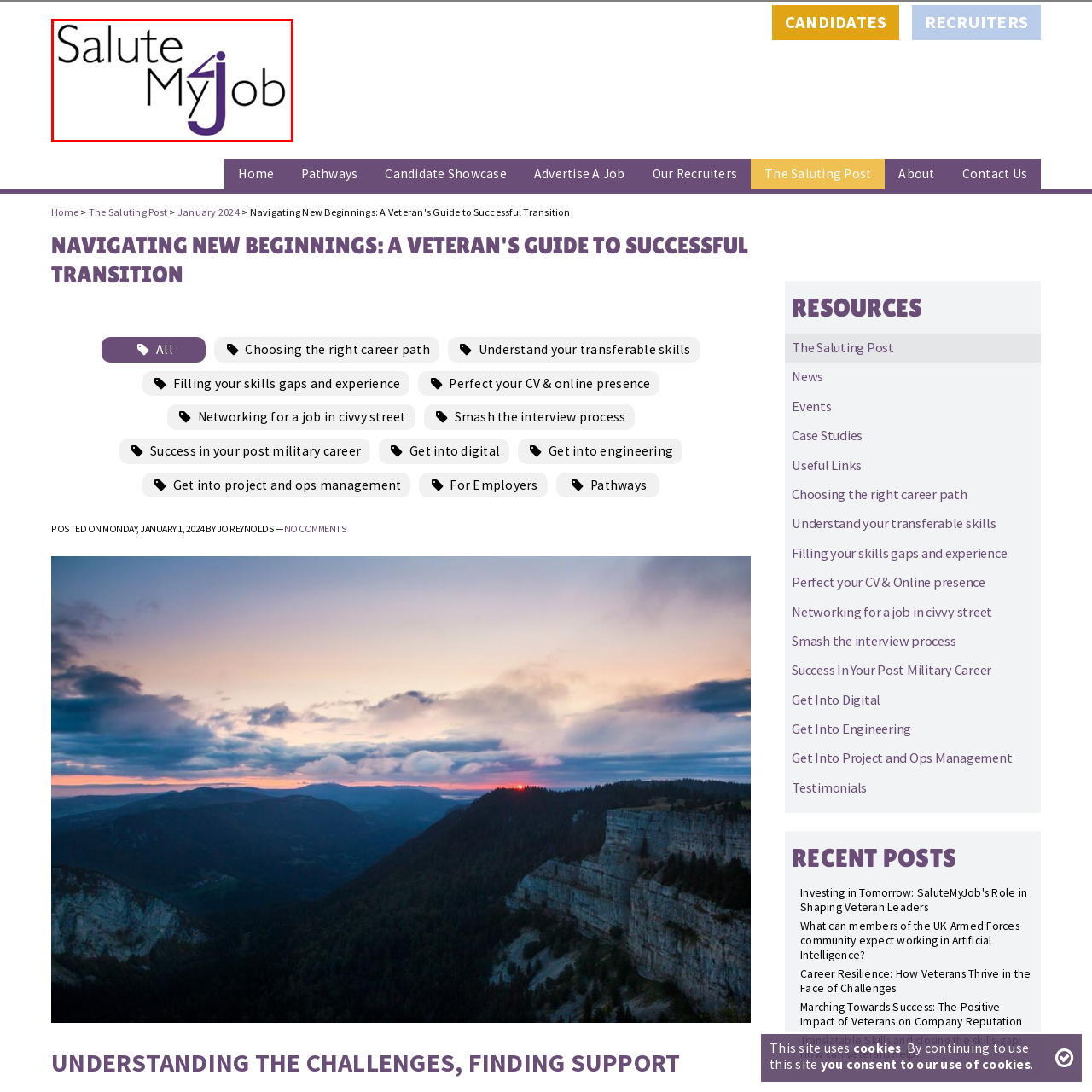Identify the subject within the red bounding box and respond to the following question in a single word or phrase:
What is the purpose of SaluteMyJob?

helping veterans transition into civilian careers